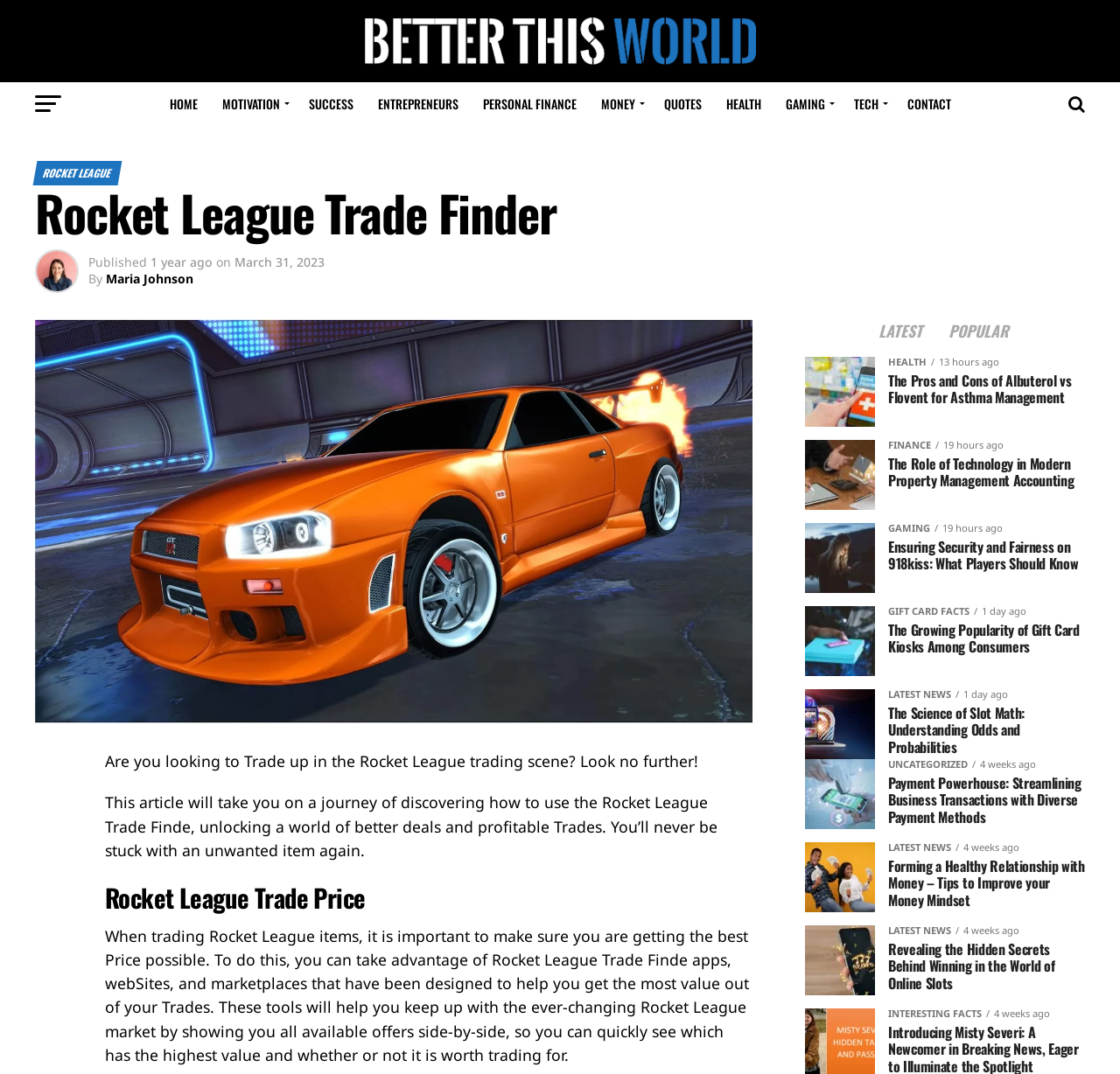Who is the author of this article?
Using the details from the image, give an elaborate explanation to answer the question.

The author of this article is Maria Johnson, as indicated by the link 'Maria Johnson' in the header section of the webpage.